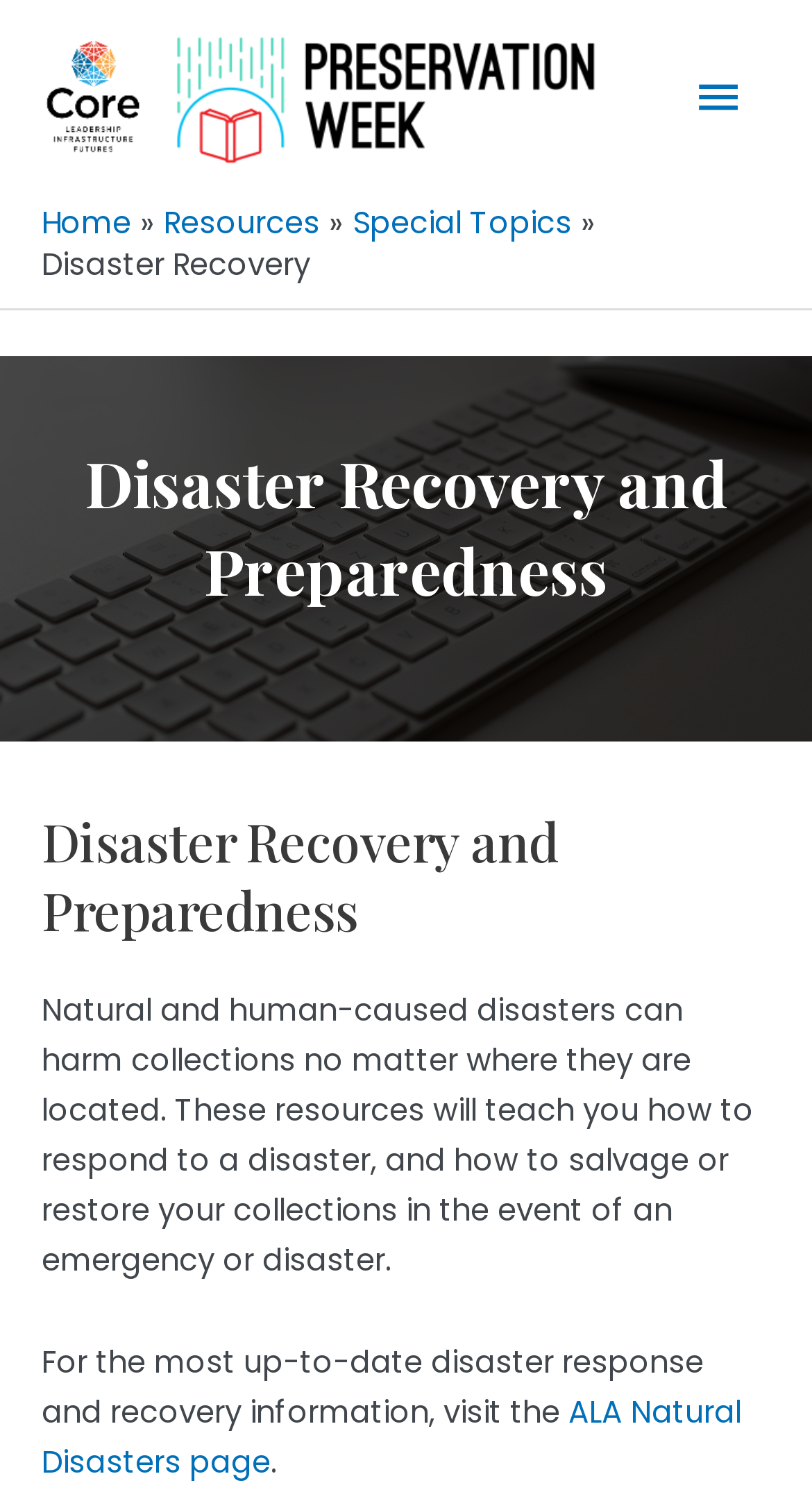What is the name of the organization providing the resources?
Using the information presented in the image, please offer a detailed response to the question.

The organization providing the resources is Core, as indicated by the link 'Preservation Week | Presented by Core: Leadership, Infrastructure, Futures' at the top of the webpage.